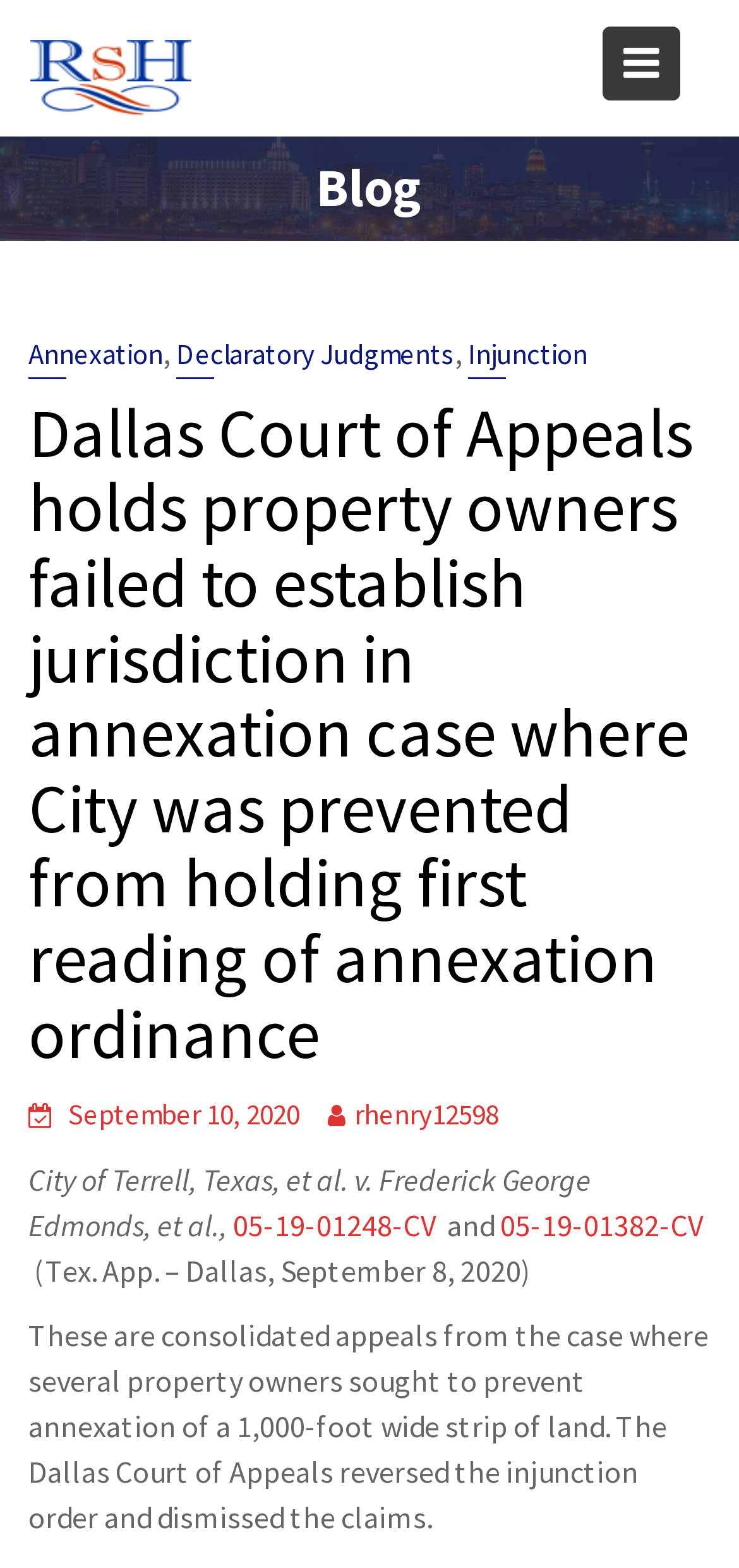Identify and provide the title of the webpage.

Dallas Court of Appeals holds property owners failed to establish jurisdiction in annexation case where City was prevented from holding first reading of annexation ordinance